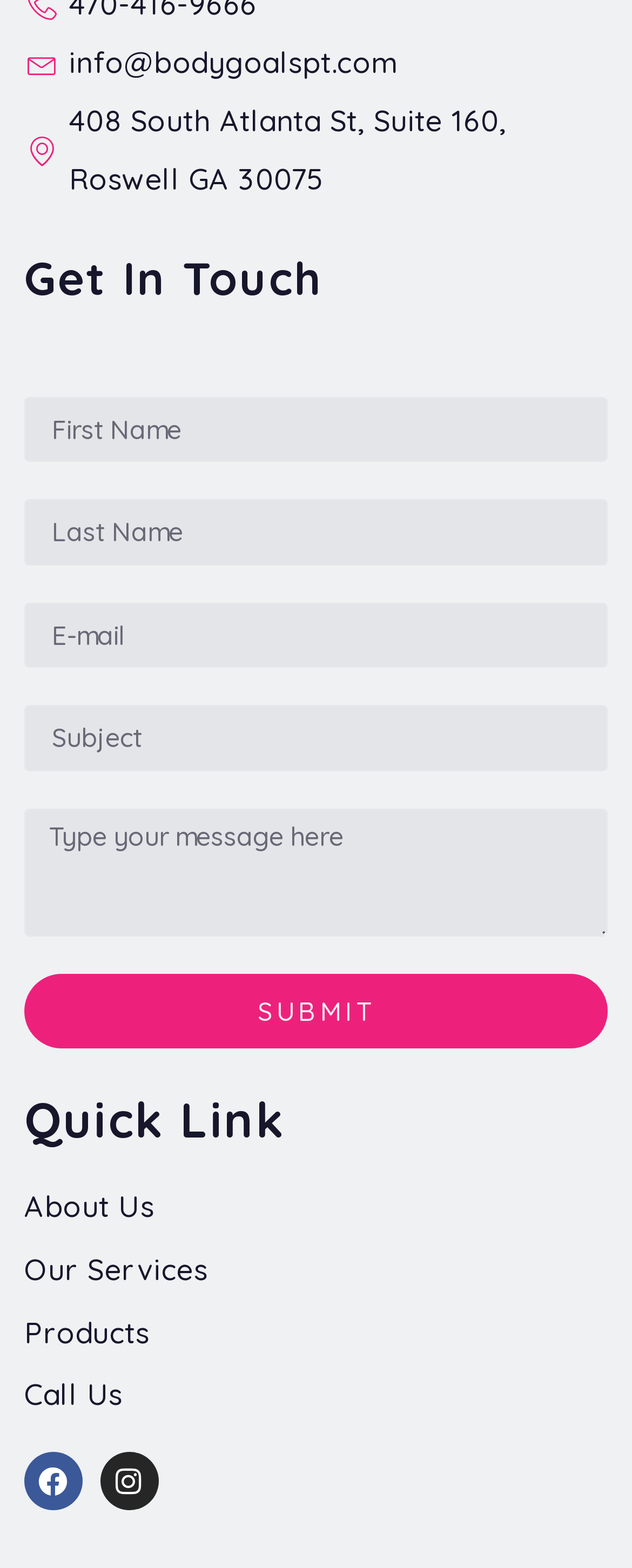Provide the bounding box coordinates of the UI element this sentence describes: "Call Us".

[0.038, 0.876, 0.962, 0.906]